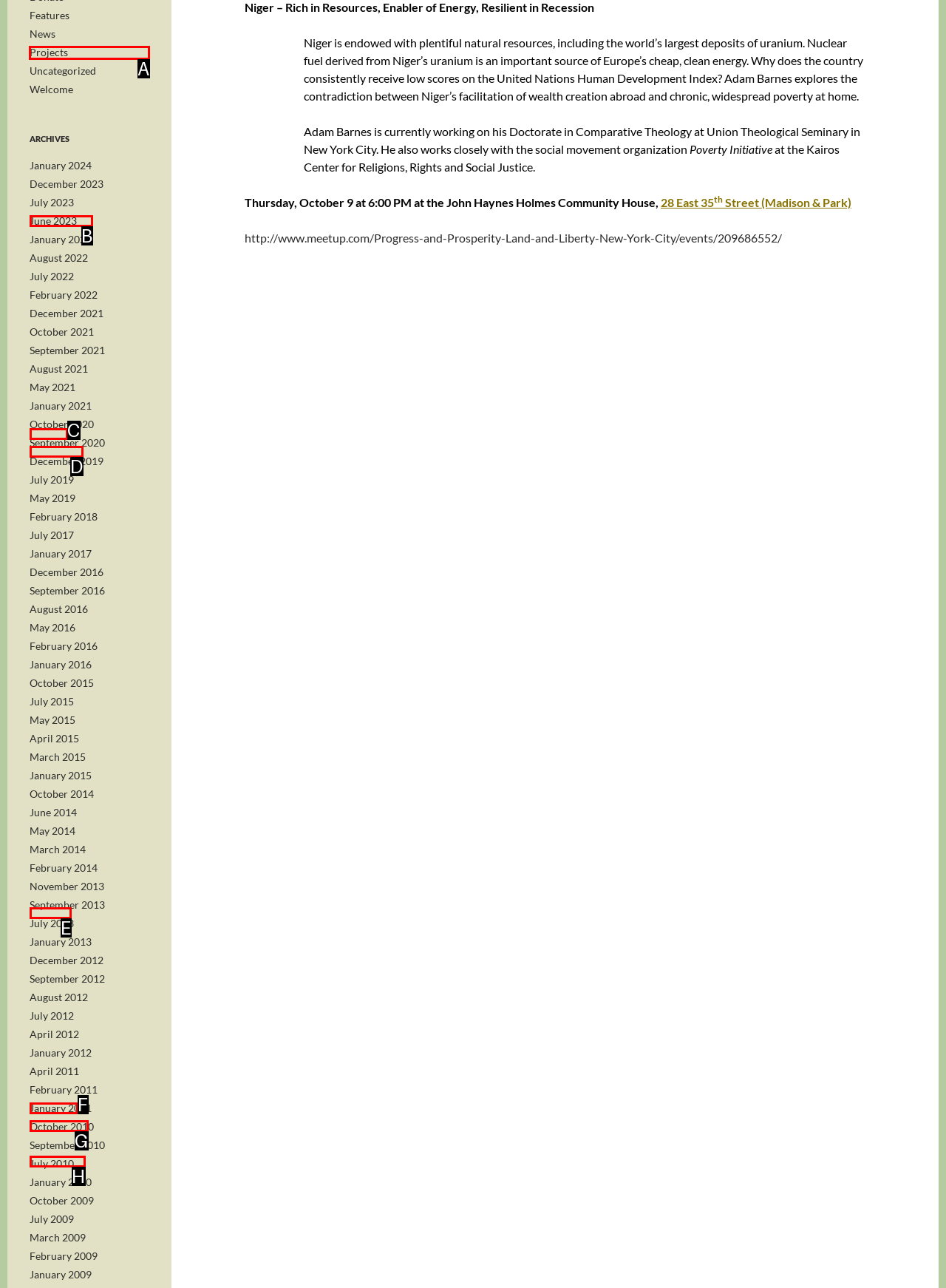To complete the task: Click the link to view archives, select the appropriate UI element to click. Respond with the letter of the correct option from the given choices.

A